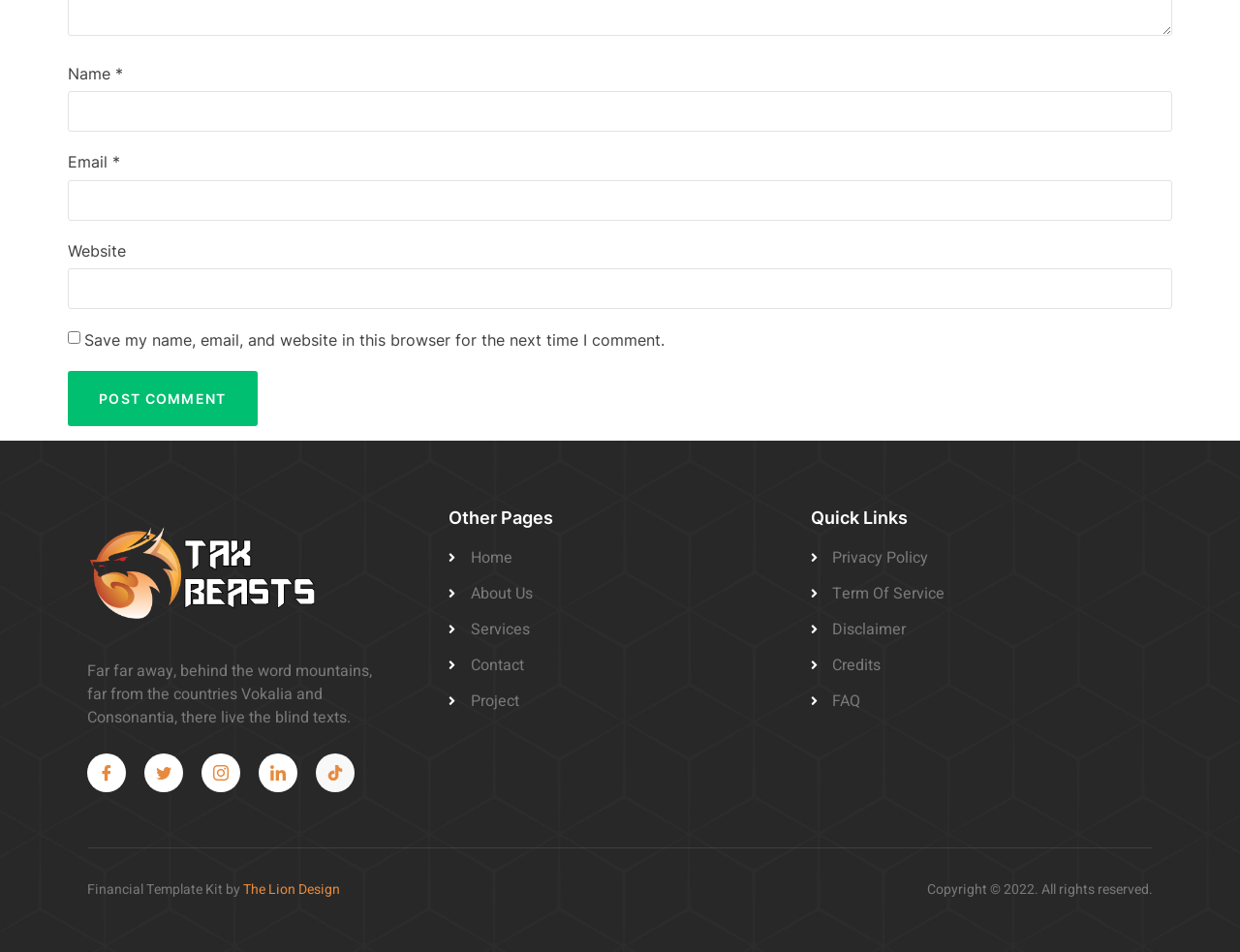Identify the bounding box coordinates for the UI element that matches this description: "Privacy Policy".

[0.654, 0.574, 0.93, 0.598]